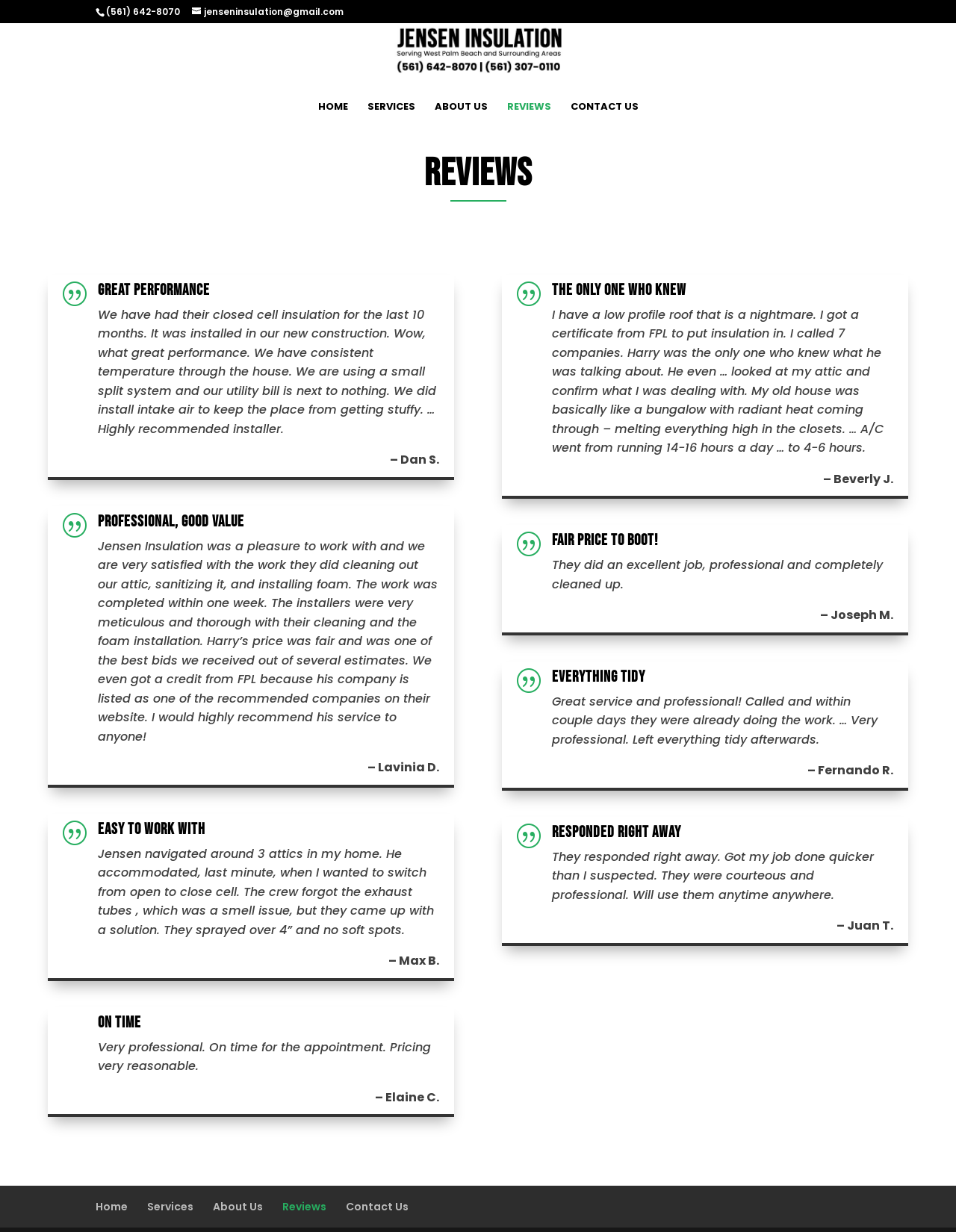Please specify the bounding box coordinates for the clickable region that will help you carry out the instruction: "Click the 'REVIEWS' link".

[0.53, 0.082, 0.576, 0.102]